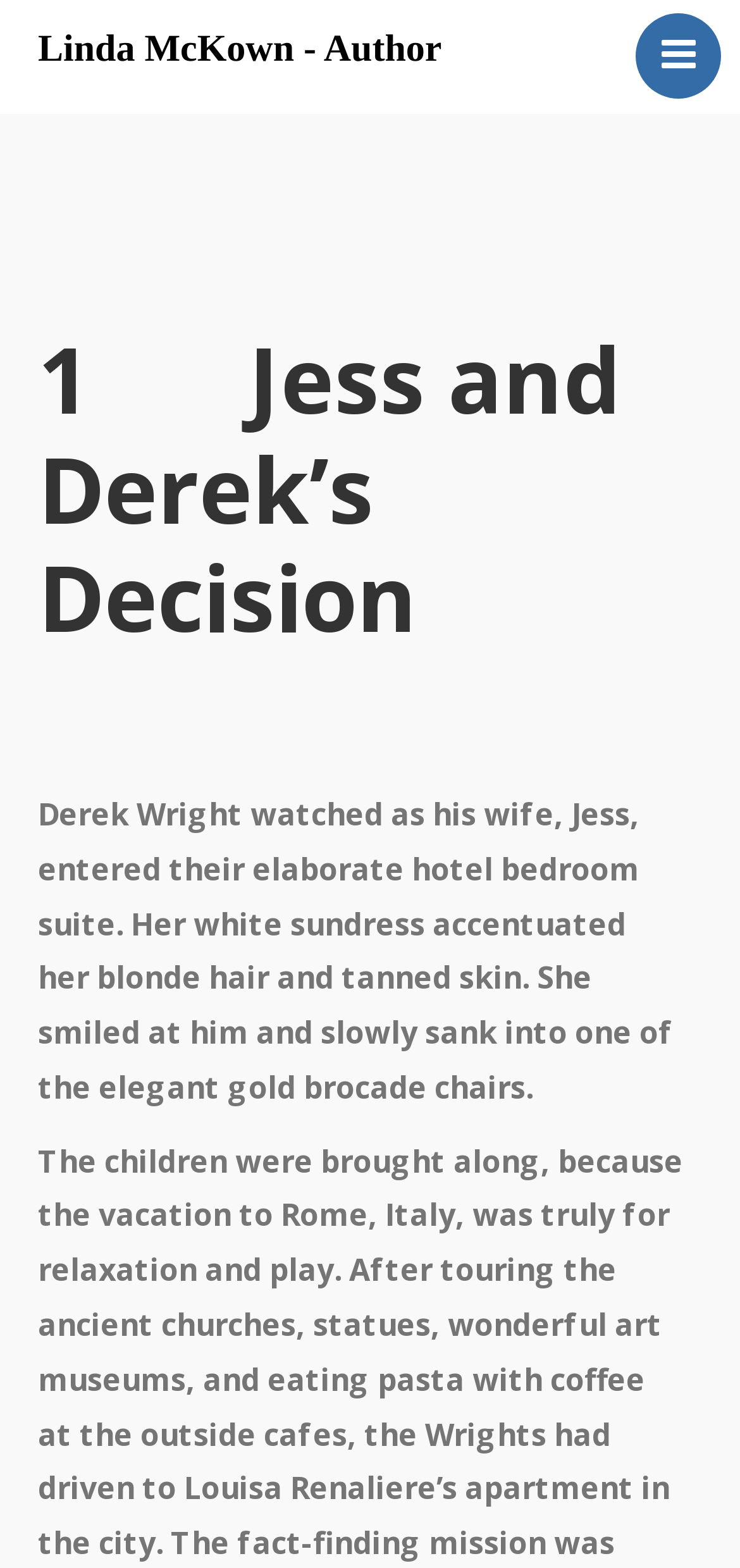Answer the question briefly using a single word or phrase: 
What is the title of the first book?

Jess and Derek’s Decision